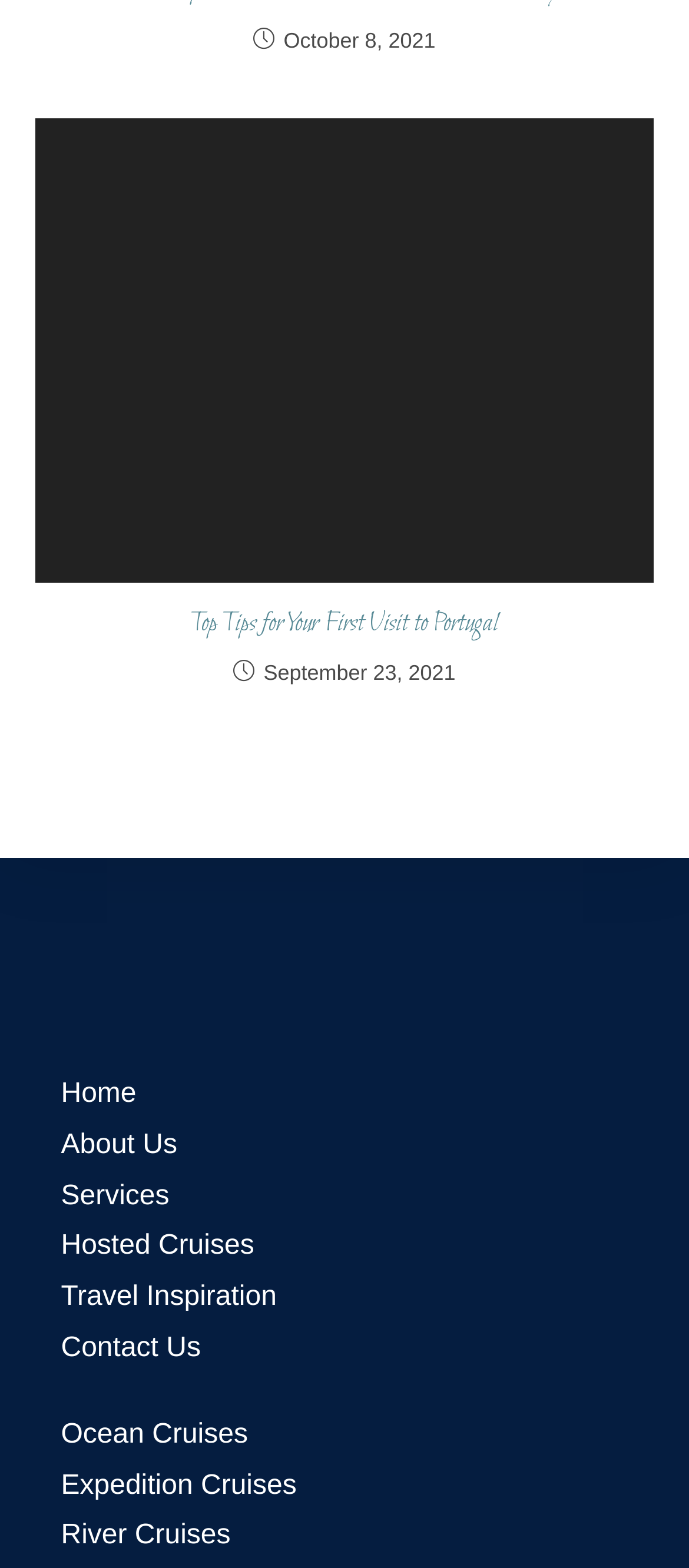Provide a short answer using a single word or phrase for the following question: 
How many articles are displayed on the webpage?

1